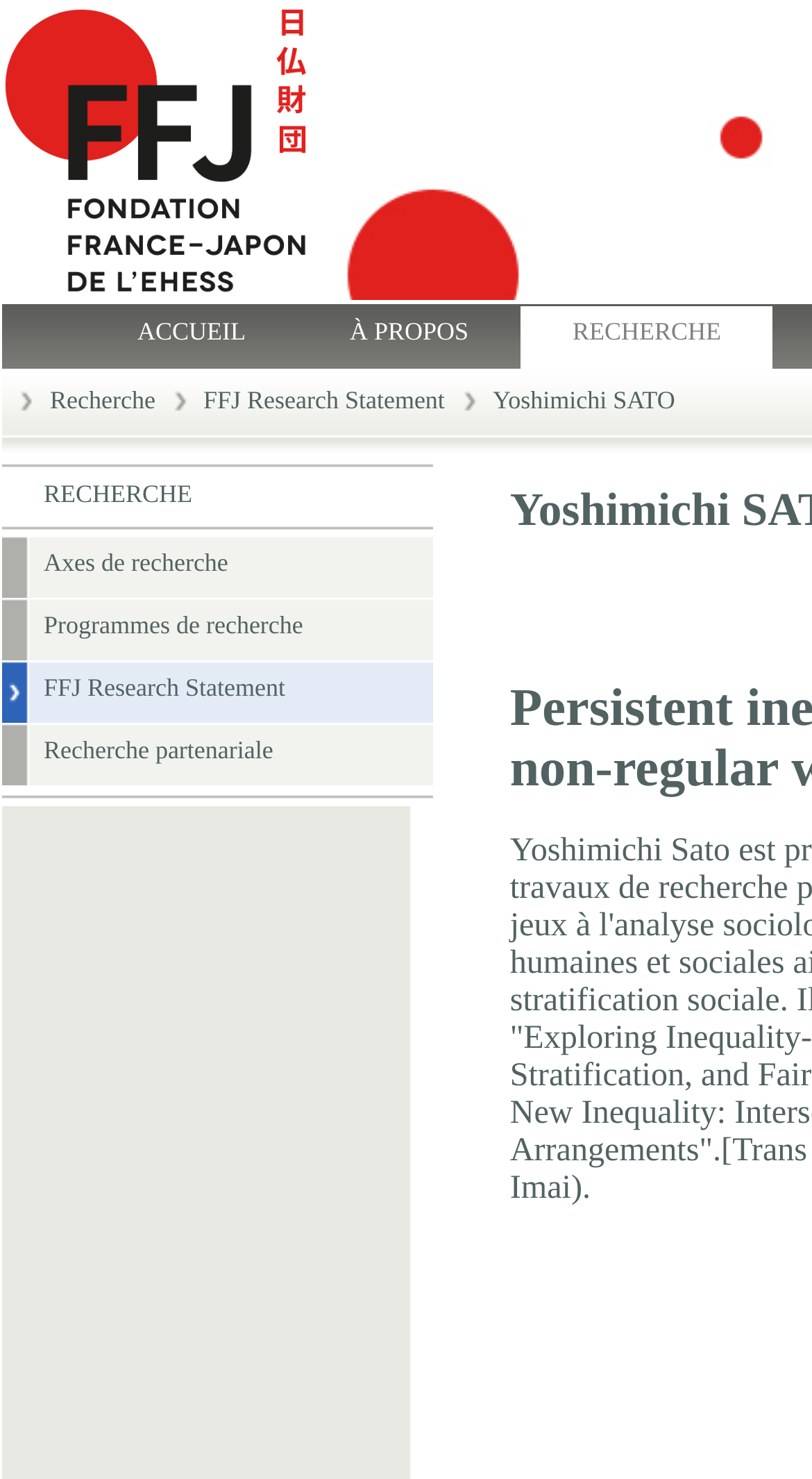Identify the bounding box coordinates of the clickable region to carry out the given instruction: "search for research statement".

[0.054, 0.454, 0.351, 0.474]